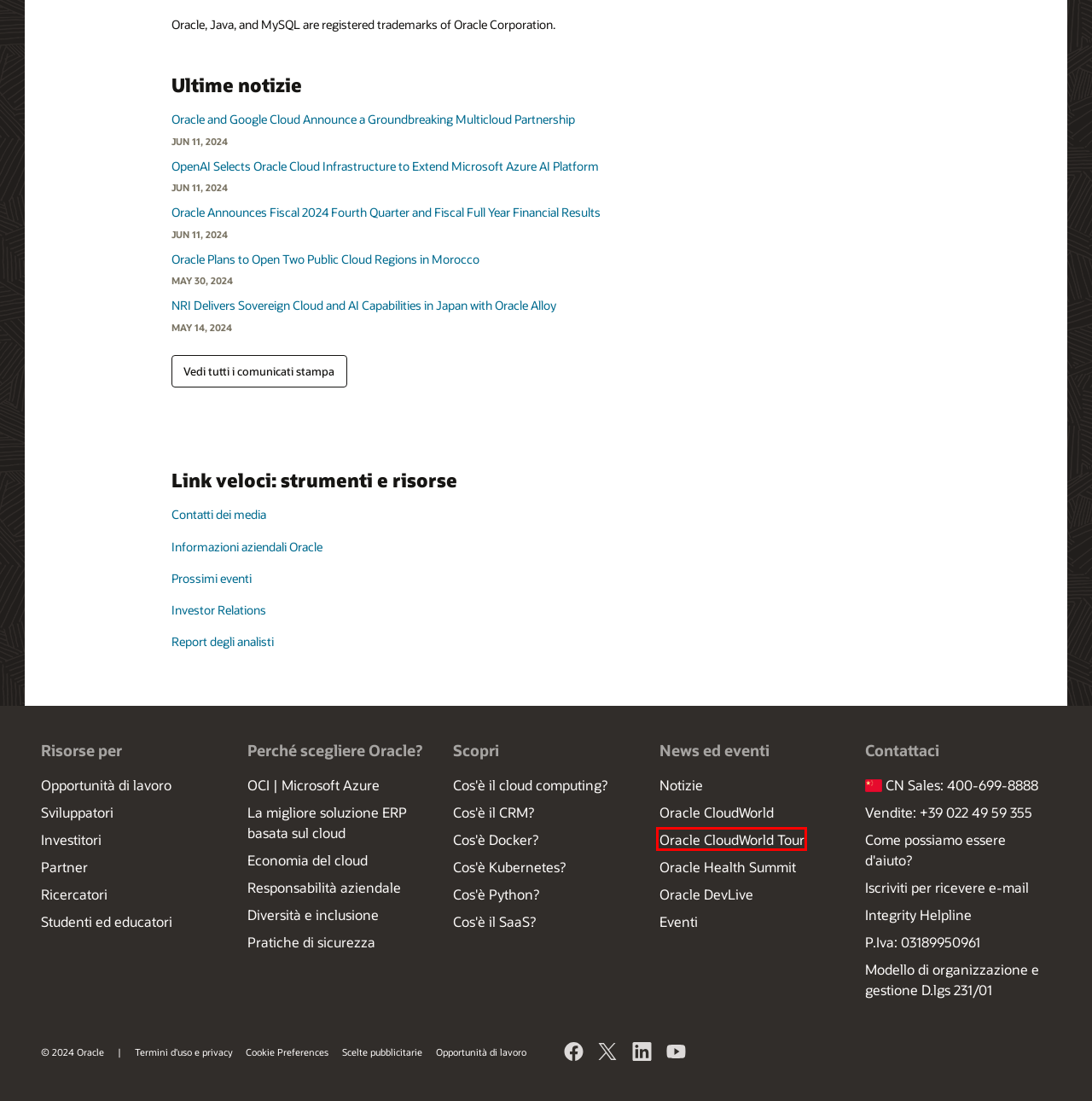Examine the screenshot of the webpage, noting the red bounding box around a UI element. Pick the webpage description that best matches the new page after the element in the red bounding box is clicked. Here are the candidates:
A. Subscribe to Oracle Communications
B. Overview | Oracle Academy
C. Oracle Integration 3 - Adapters
D. Oracle CloudWorld 2024
E. EthicsPoint - Oracle Corporation
F. Oracle CloudWorld Tour
G. Oracle Health Summit
H. Oracle DevLive: Build with Data and AI

F